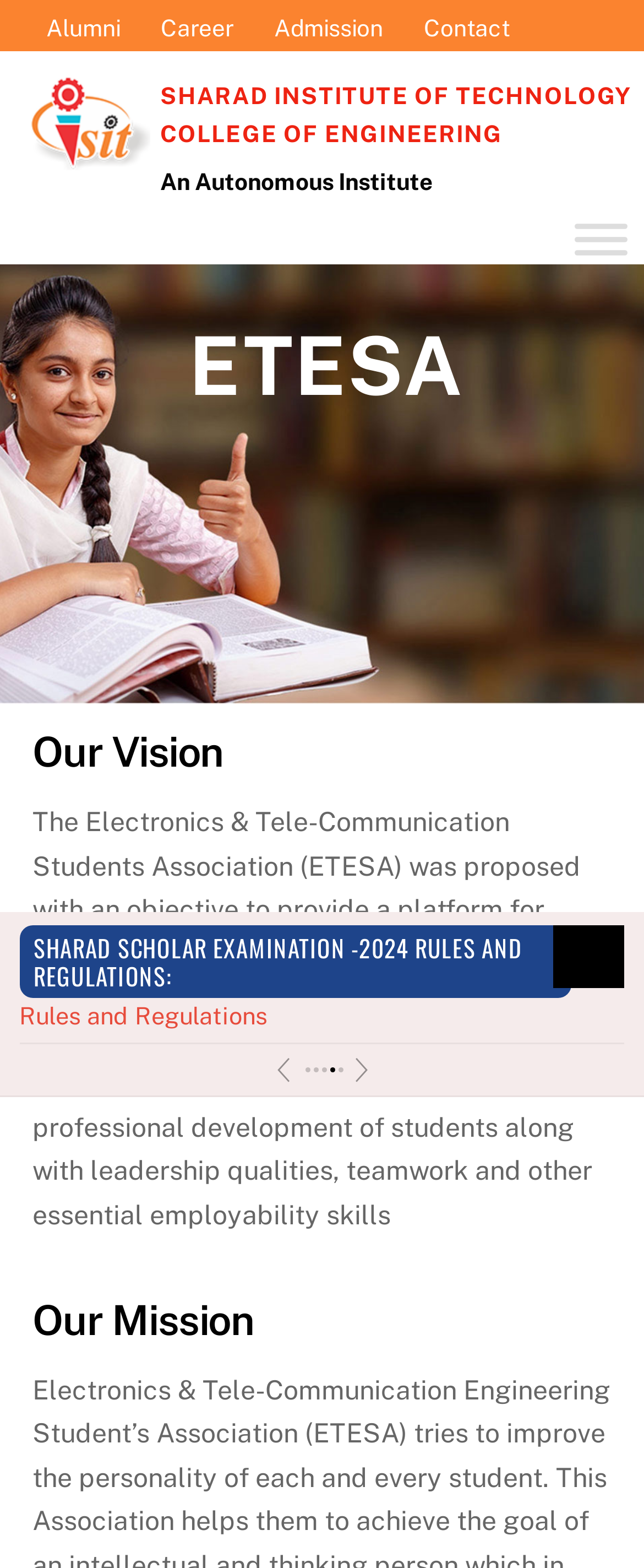Explain the contents of the webpage comprehensively.

The webpage is about the Electronics & Tele-Communication Students Association (ETESA) at the Sharad Institute Of Technology College Of Engineering. At the top left, there is a logo image and a heading that reads "SHARAD INSTITUTE OF TECHNOLOGY COLLEGE OF ENGINEERING" followed by a subheading "An Autonomous Institute". 

On the top right, there is a toggle menu button. Below the logo, there is a horizontal navigation menu with links to "Alumni", "Career", "Admission", and "Contact". 

The main content of the page is divided into sections. The first section has a heading "ETESA" and a paragraph of text that describes the objective of ETESA, which is to provide a platform for students to develop their skills in the field of Electronics & Communication. 

Below this section, there are two more sections with headings "Our Vision" and "Our Mission". The "Our Vision" section is empty, but the "Our Mission" section has a link with no text. 

On the right side of the page, there are several links, including "VIEW DETAILS" and a series of numbered links from "1" to "5", as well as links to navigate to the previous and next pages, denoted by "«" and "»" respectively. There is also a single letter link "c" at the bottom right.